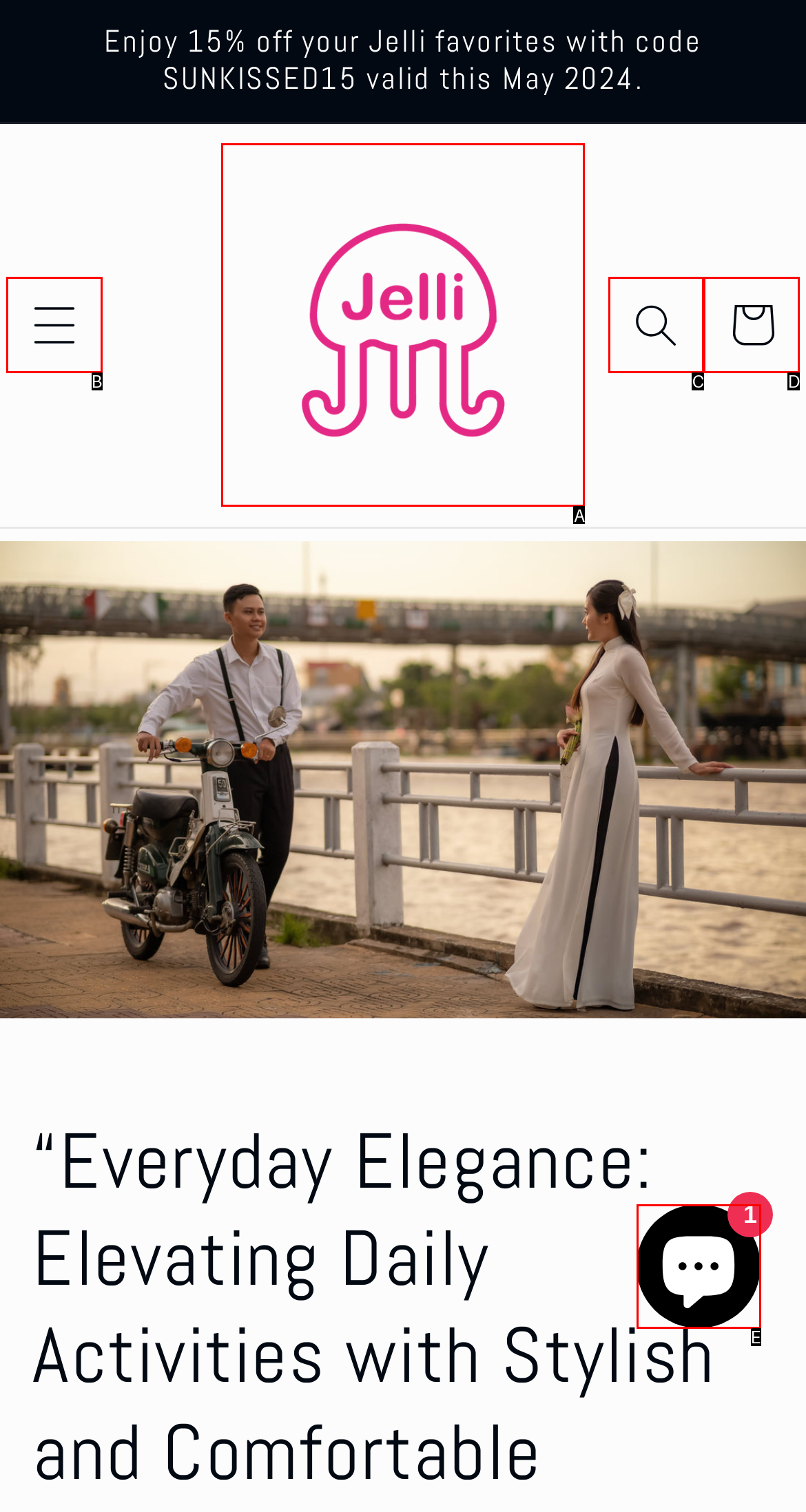Select the HTML element that corresponds to the description: Growth (Is a Group Effort)
Reply with the letter of the correct option from the given choices.

None